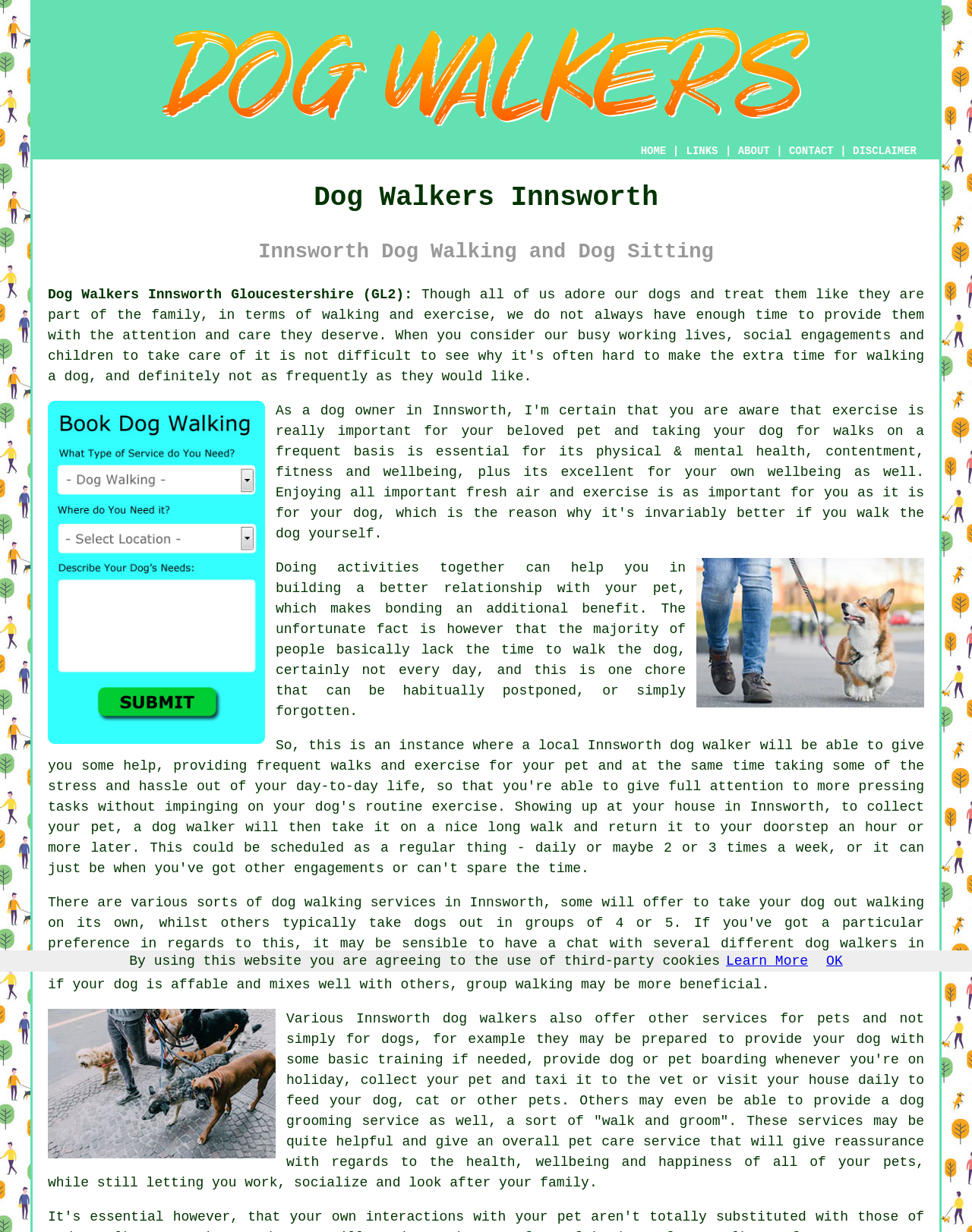Articulate a detailed summary of the webpage's content and design.

The webpage is about dog walking services in Innsworth, Gloucestershire. At the top, there is a logo image of "Dog Walker Innsworth Gloucestershire" and a navigation menu with links to "HOME", "ABOUT", "CONTACT", and "DISCLAIMER". Below the navigation menu, there are two headings: "Dog Walkers Innsworth" and "Innsworth Dog Walking and Dog Sitting". 

On the left side, there is a section with a heading "Dog Walkers Innsworth Gloucestershire (GL2)" and a link to "Free Innsworth Dog Walker Quotes" accompanied by a small image. Below this section, there is a paragraph of text discussing the benefits of dog walking and the importance of bonding with pets.

On the right side, there is a large image of "Dog Walker Innsworth Gloucestershire (GL2)". Below this image, there is a link to "dog walkers" and a paragraph of text describing the various services offered by dog walkers, including dog walking, pet boarding, and dog grooming.

At the bottom of the page, there is a section with a small image of "Dog Walkers Innsworth UK (01452)" and some text about the services offered. Next to this section, there is another link to "dog walkers" and a paragraph of text describing the comprehensive pet care services provided. 

Finally, at the very bottom of the page, there is a notice about the use of third-party cookies, with links to "Learn More" and "OK".